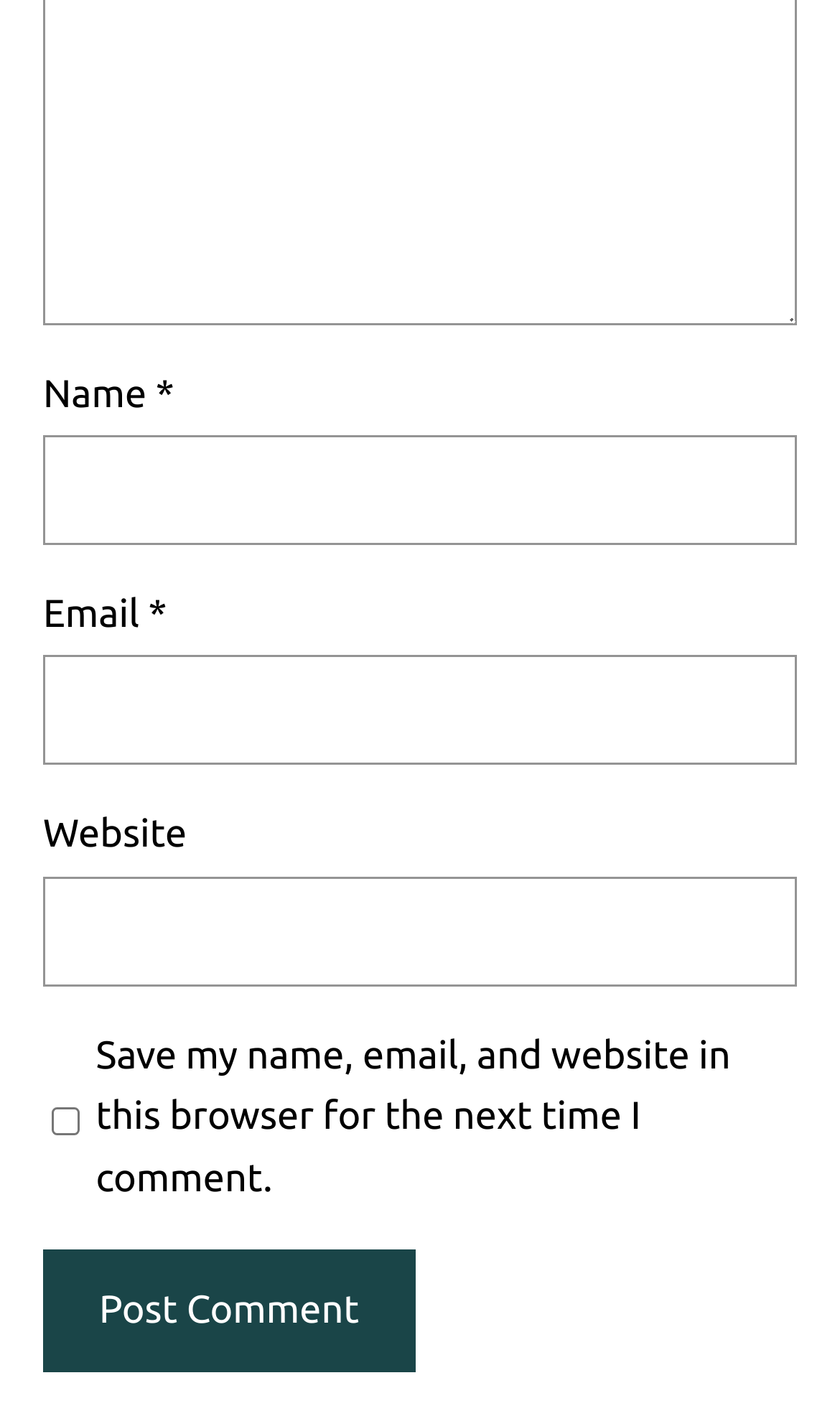Extract the bounding box coordinates for the described element: "name="submit" value="Post Comment"". The coordinates should be represented as four float numbers between 0 and 1: [left, top, right, bottom].

[0.051, 0.885, 0.494, 0.972]